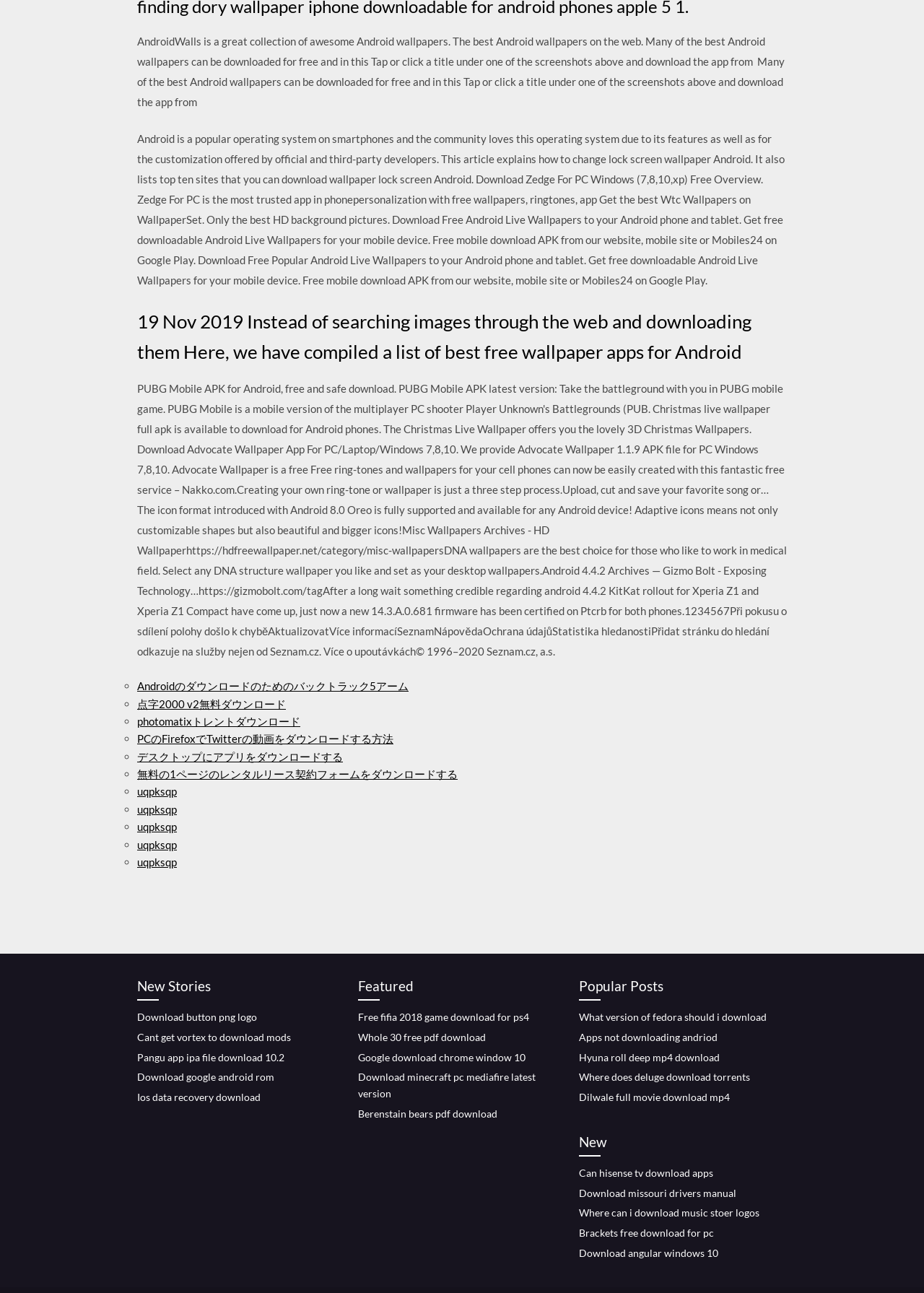What type of wallpapers are mentioned on the website?
Answer with a single word or phrase, using the screenshot for reference.

HD background pictures